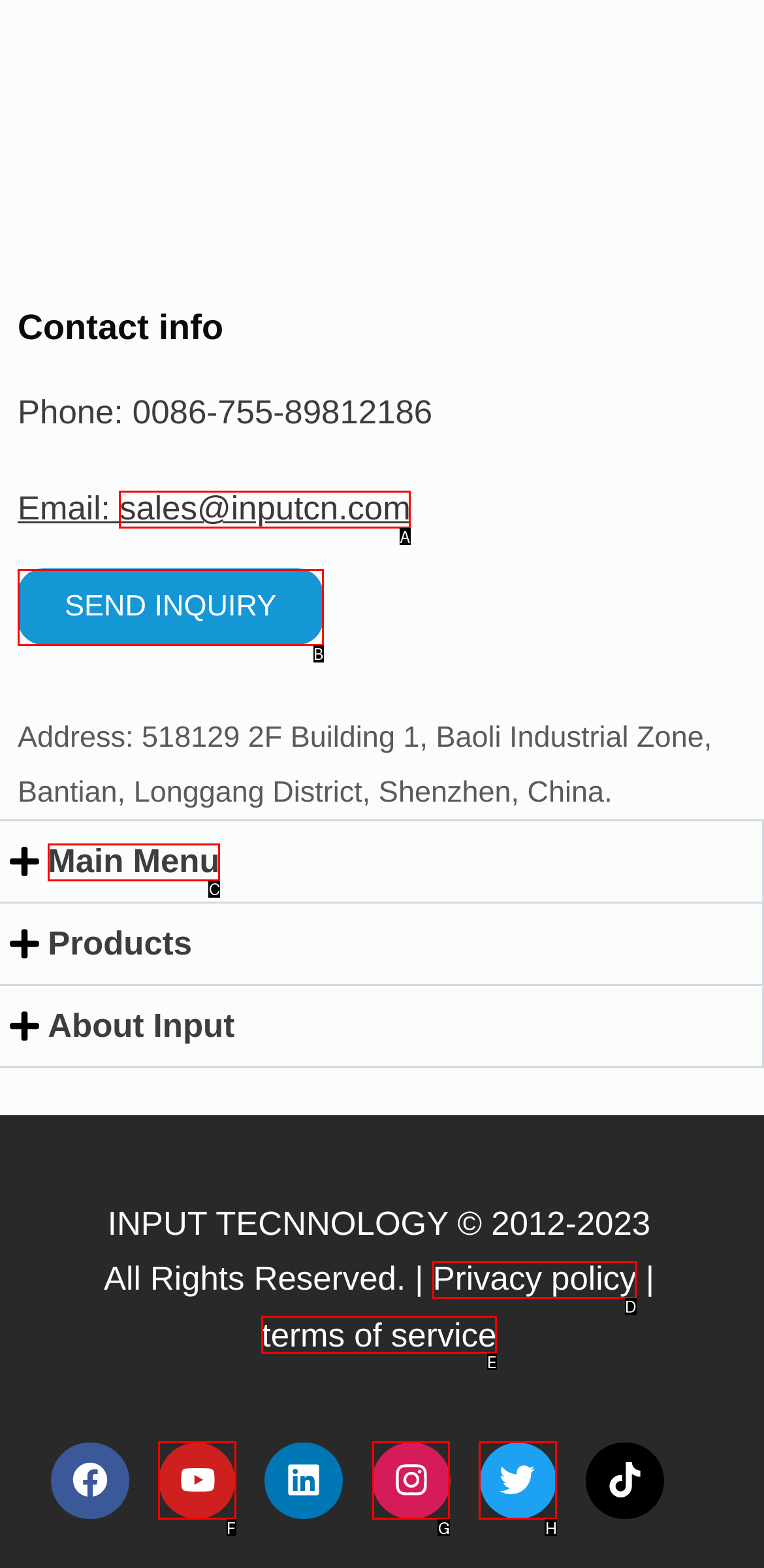Which UI element should be clicked to perform the following task: Send an email to sales@inputcn.com? Answer with the corresponding letter from the choices.

A